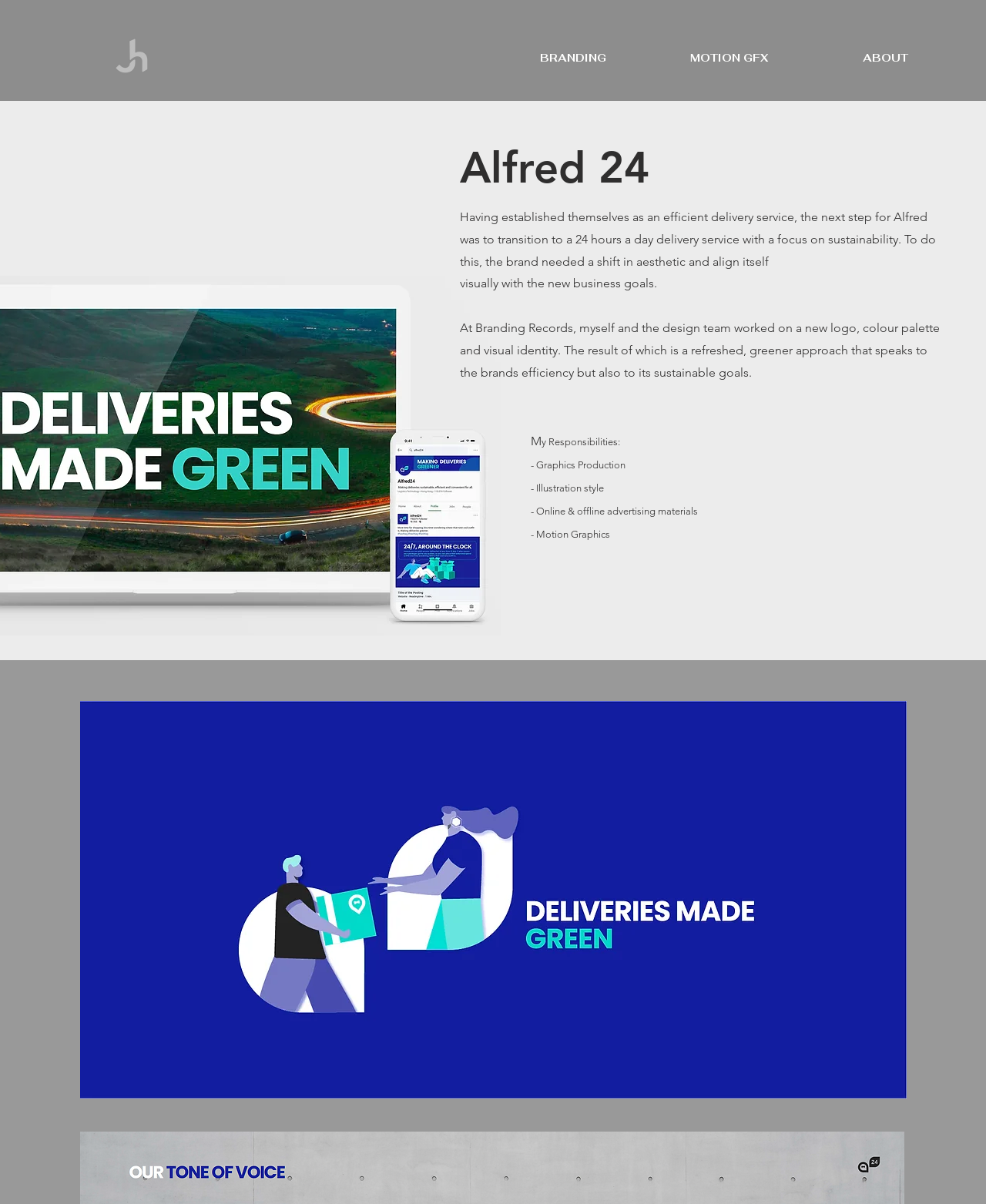What is the main topic of the text?
Please use the visual content to give a single word or phrase answer.

Alfred 24